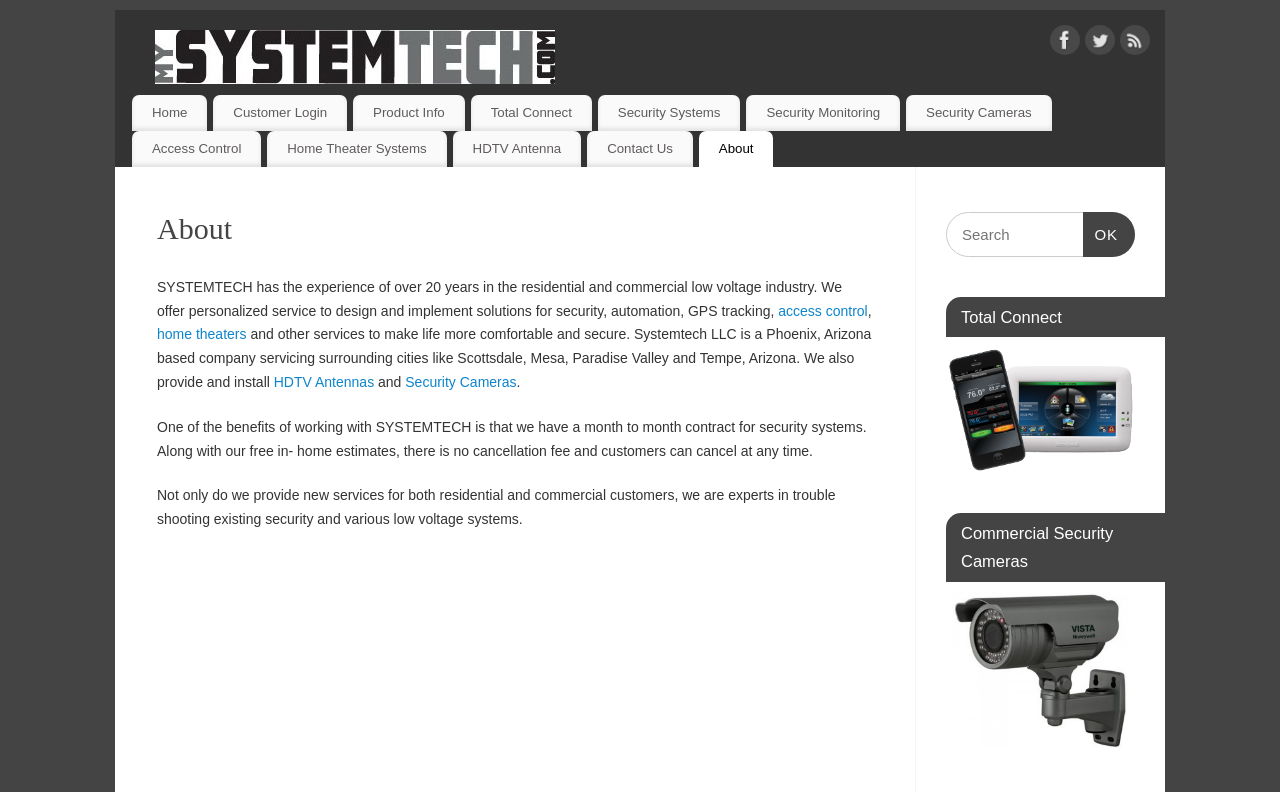Identify the bounding box coordinates of the part that should be clicked to carry out this instruction: "Click on the SYSTEMTECH link".

[0.121, 0.09, 0.434, 0.11]